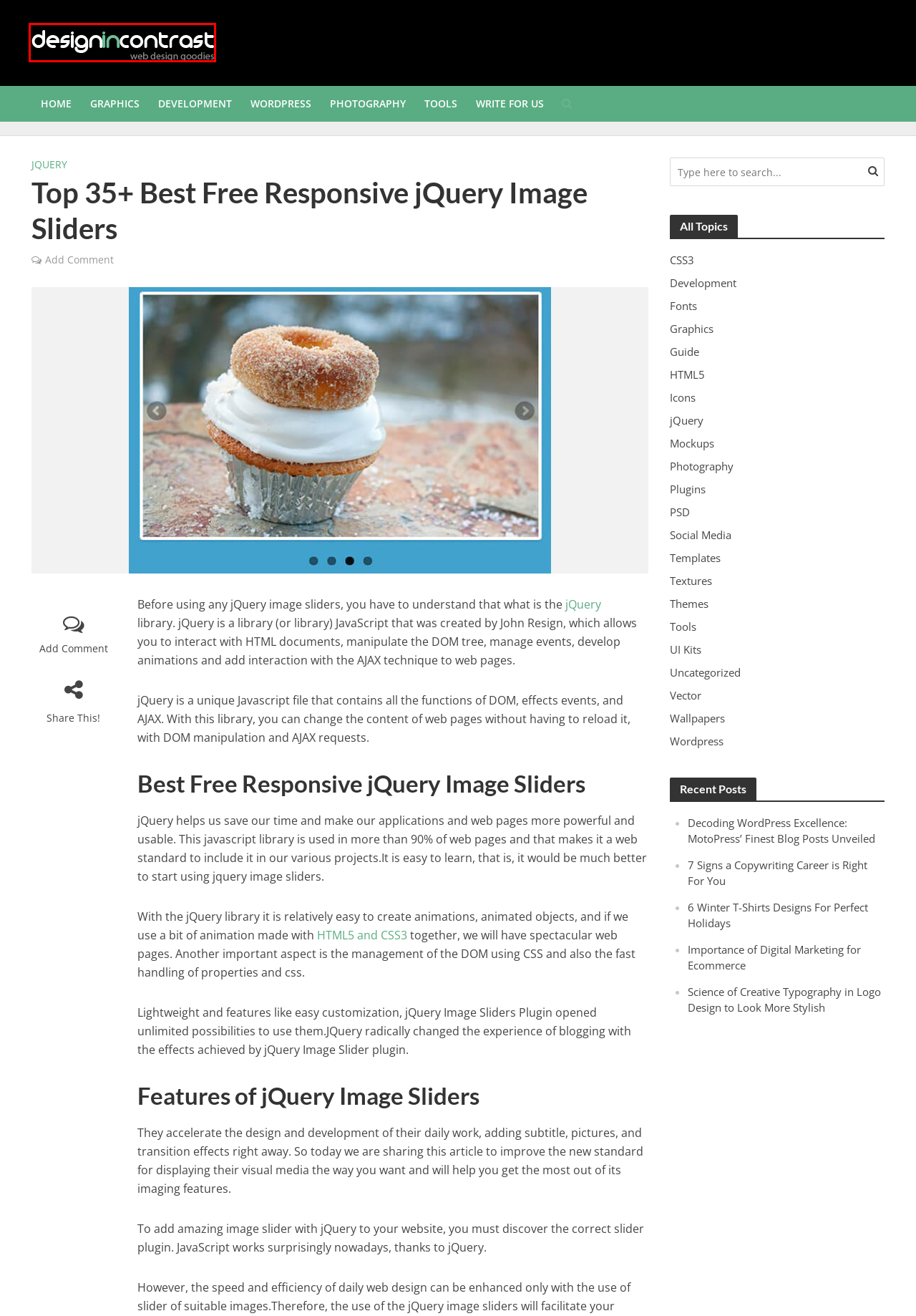You are given a screenshot of a webpage with a red rectangle bounding box around an element. Choose the best webpage description that matches the page after clicking the element in the bounding box. Here are the candidates:
A. Icons
B. Vector
C. Uncategorized
D. DesigninContrast - Web Design Inspiration & Guides
E. Themes
F. jQuery
G. HTML5
H. Write For Us - Guest Post On A Graphic Design, Web Design & Business Blog

D